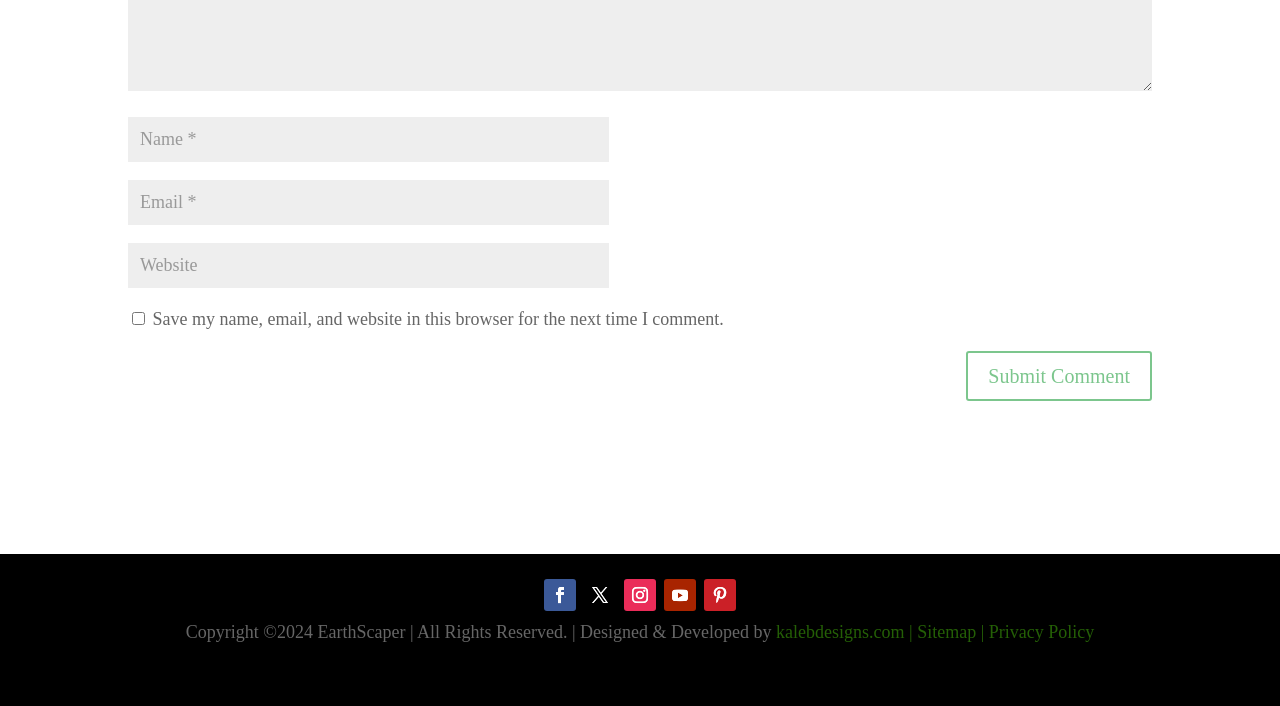What is the copyright year?
Using the image as a reference, give an elaborate response to the question.

The static text 'Copyright © 2024' indicates that the copyright year is 2024.